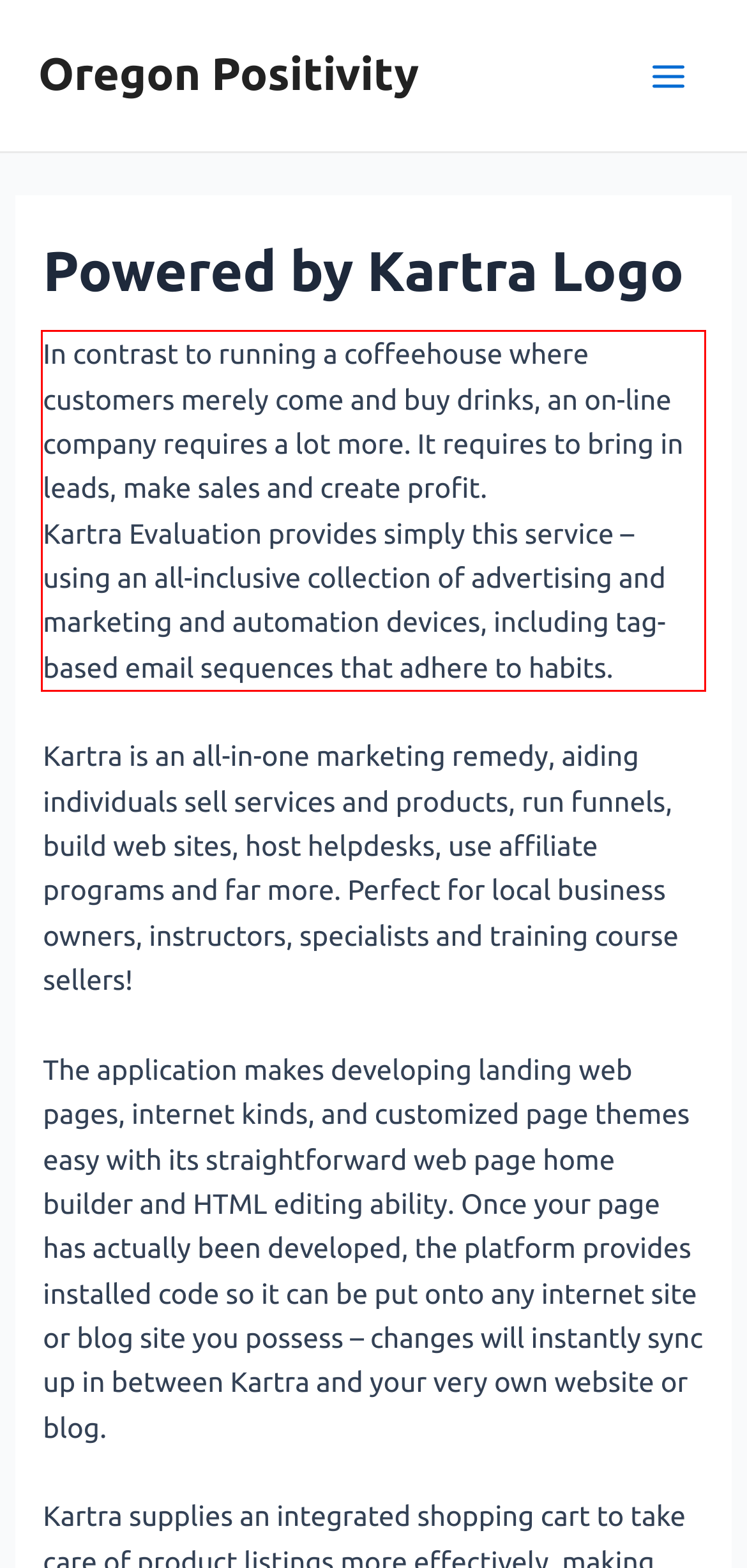You are provided with a screenshot of a webpage that includes a UI element enclosed in a red rectangle. Extract the text content inside this red rectangle.

In contrast to running a coffeehouse where customers merely come and buy drinks, an on-line company requires a lot more. It requires to bring in leads, make sales and create profit. Kartra Evaluation provides simply this service – using an all-inclusive collection of advertising and marketing and automation devices, including tag-based email sequences that adhere to habits.